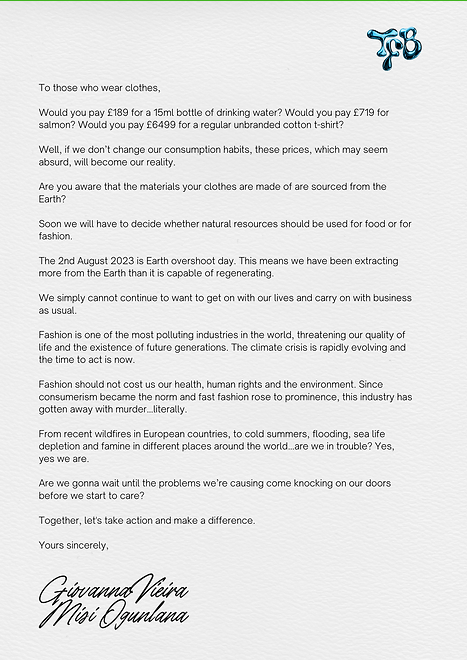What is the main industry being addressed in the letter?
Provide a comprehensive and detailed answer to the question.

The question asks about the primary industry being discussed in the letter. The caption clearly states that the letter addresses the significant impact of fashion on sustainability and the environment, making it evident that the main industry being addressed is the fashion industry.